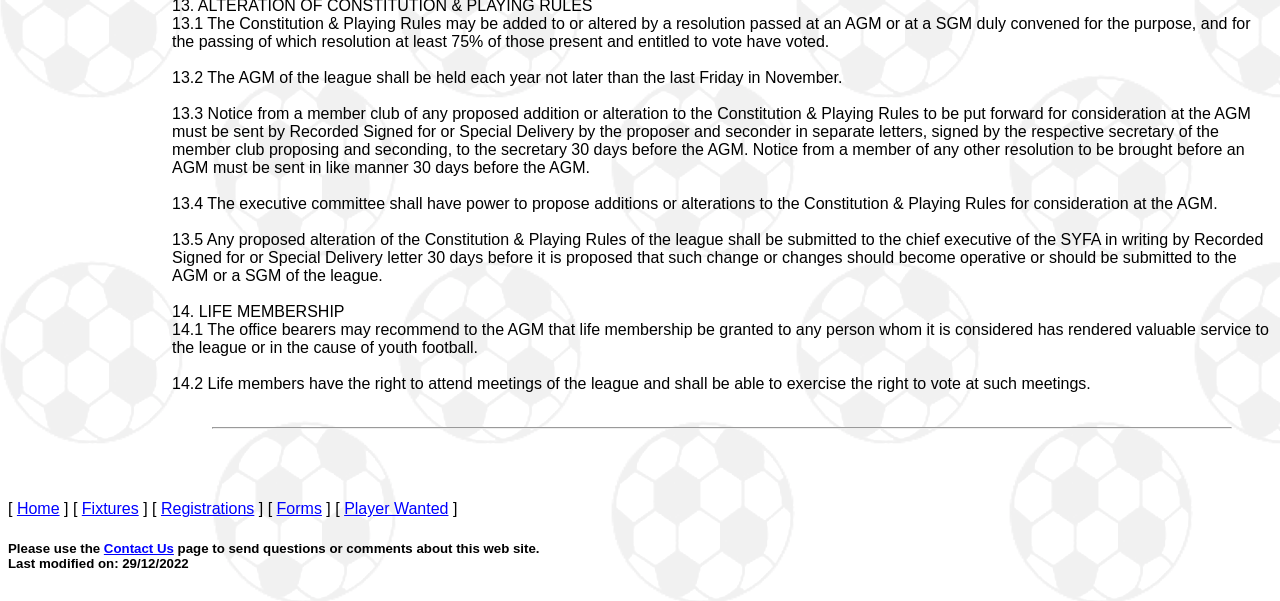Please reply with a single word or brief phrase to the question: 
What is the purpose of the AGM?

To pass resolutions